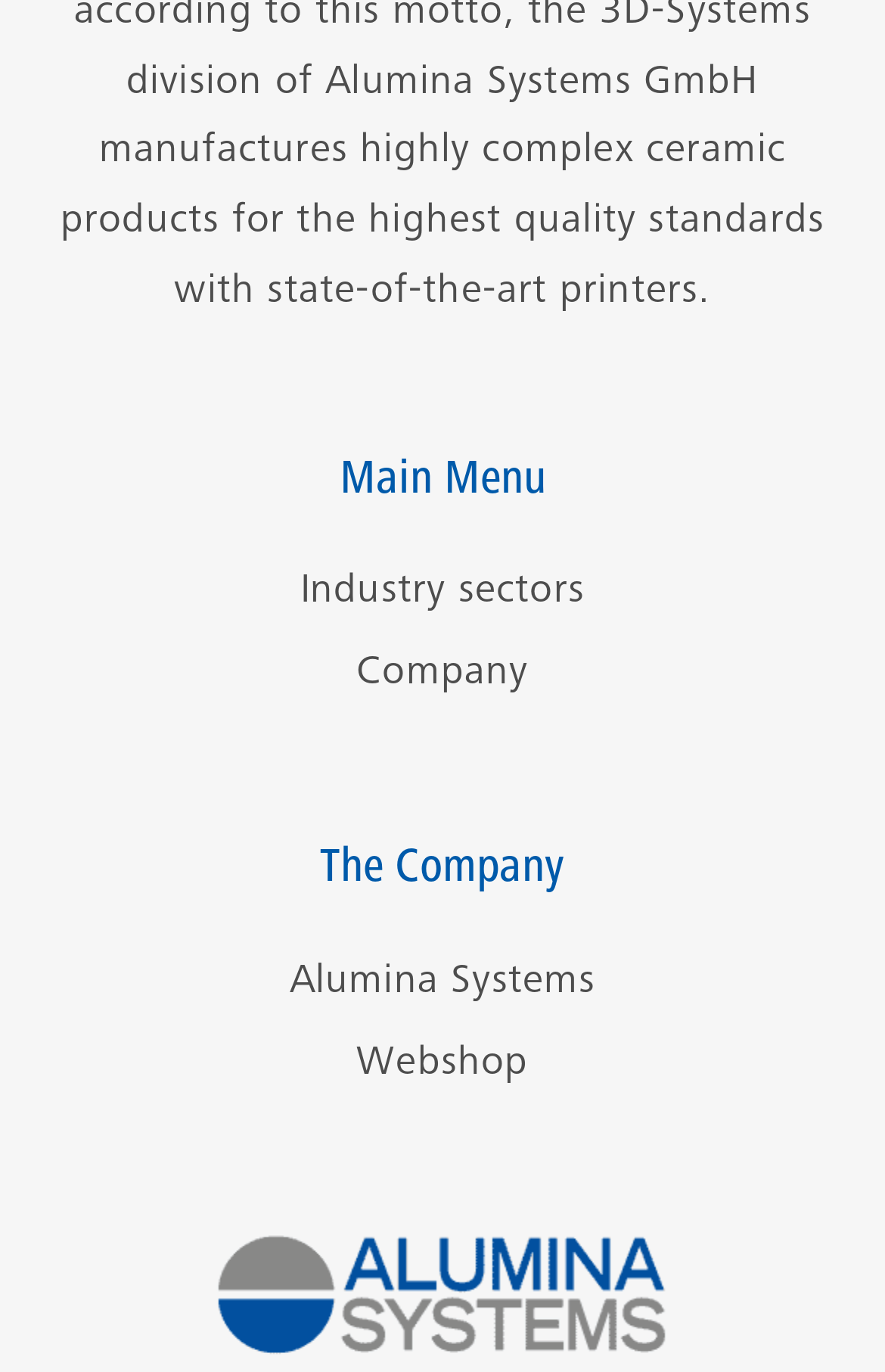Please find the bounding box for the following UI element description. Provide the coordinates in (top-left x, top-left y, bottom-right x, bottom-right y) format, with values between 0 and 1: Webshop

[0.038, 0.746, 0.962, 0.805]